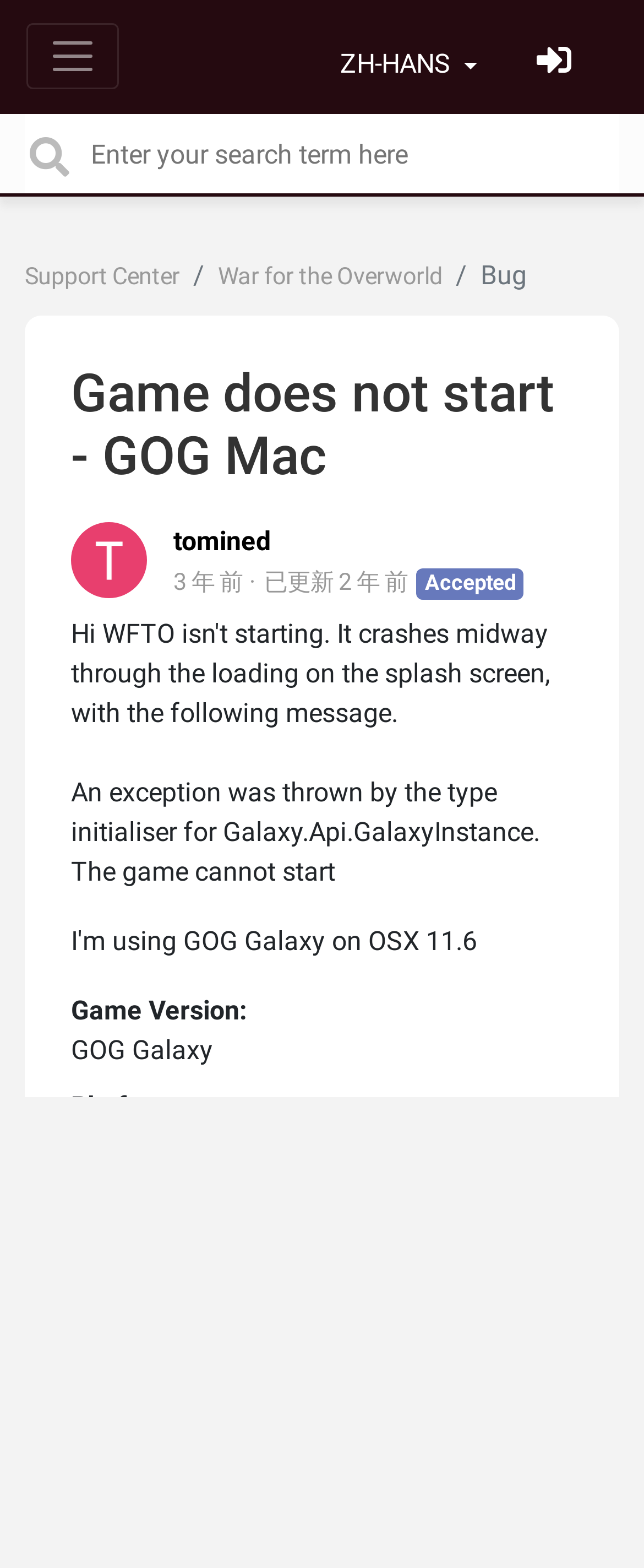Can you provide the bounding box coordinates for the element that should be clicked to implement the instruction: "Search again"?

None